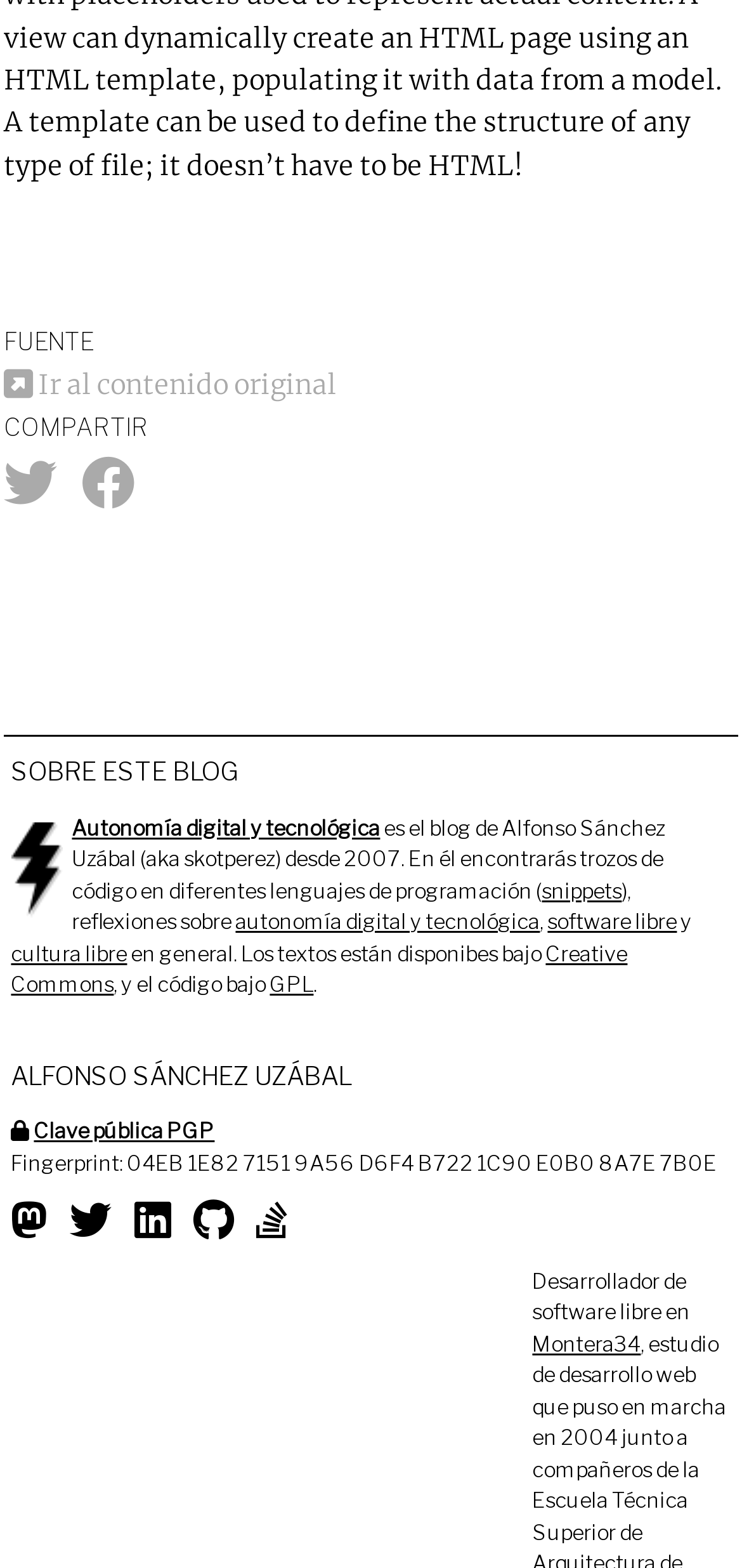What is the name of the company the author works for?
Please answer the question with a single word or phrase, referencing the image.

Montera34